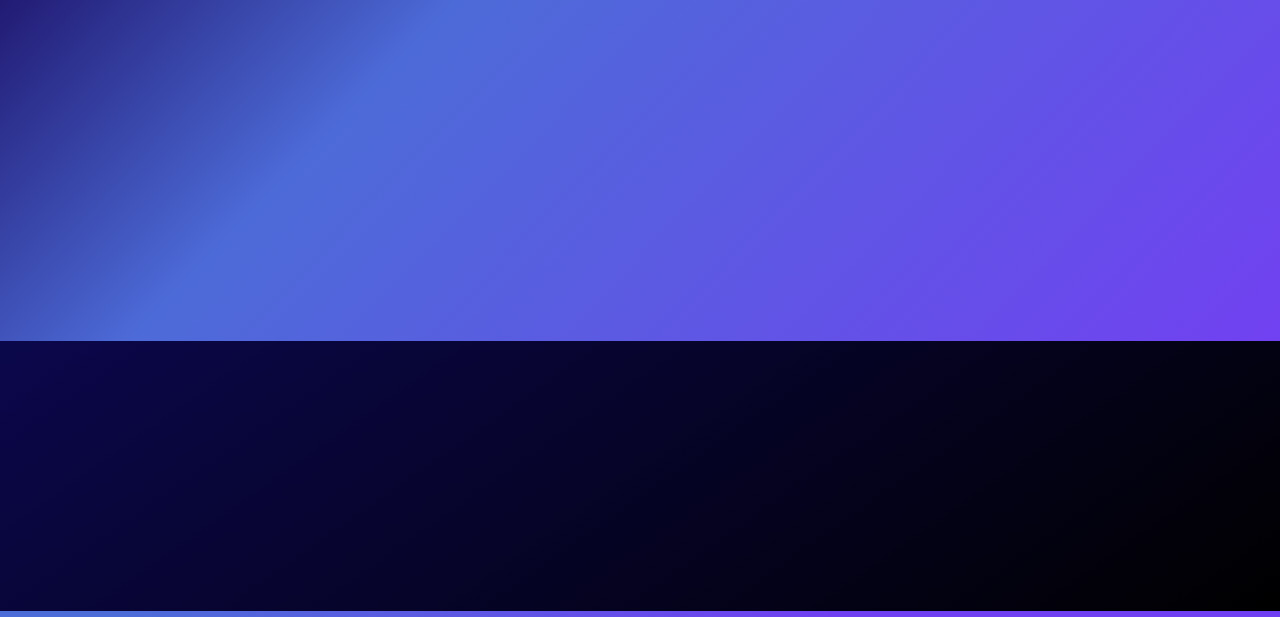What are the main menu categories?
Relying on the image, give a concise answer in one word or a brief phrase.

MAIN MENU, COMMUNITY, ICO LIST HELP TOPICS, CONTACTS & TERMS